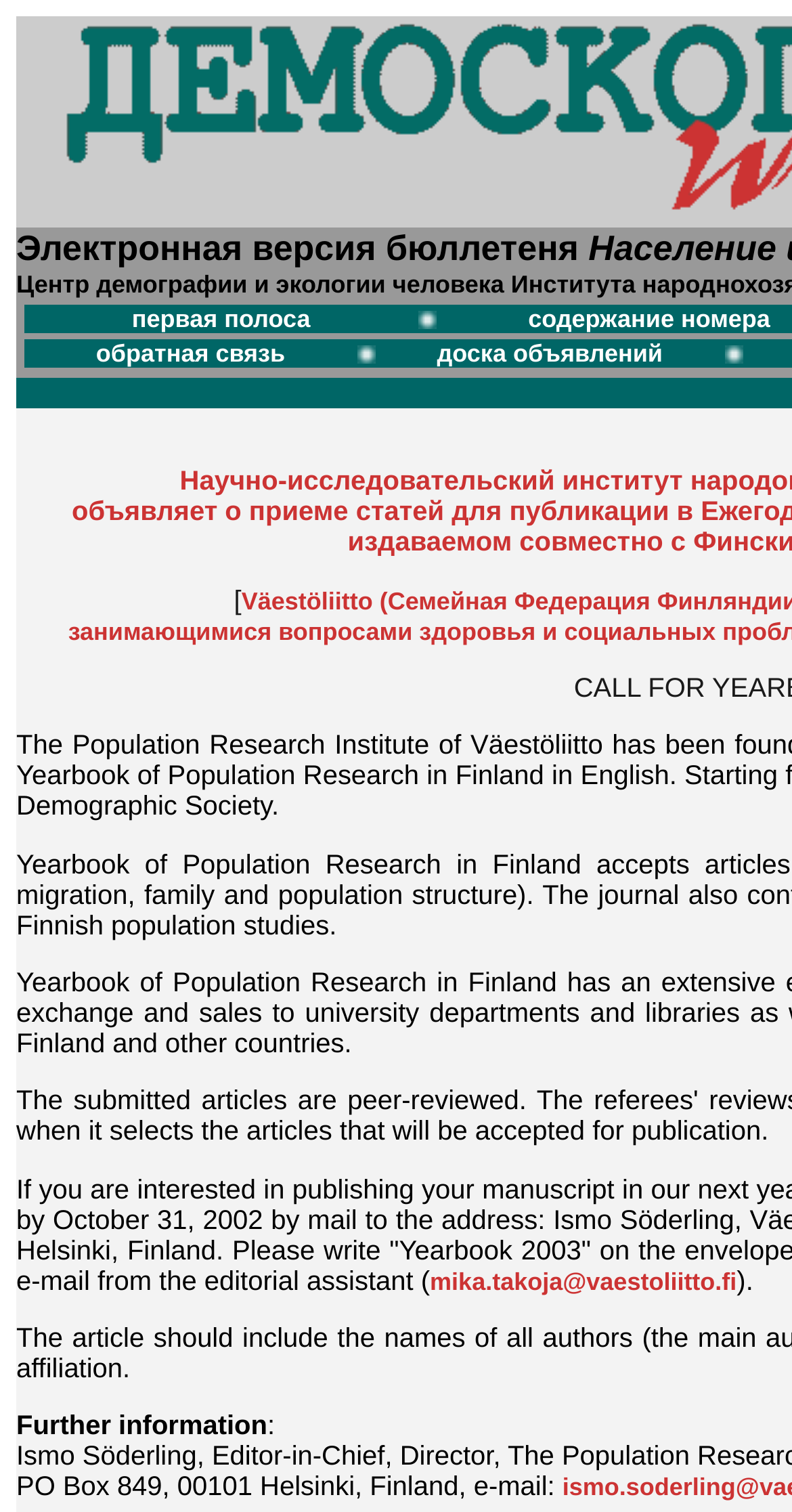Can you give a comprehensive explanation to the question given the content of the image?
What is the email address mentioned on the page?

I found a link element with the text 'mika.takoja@vaestoliitto.fi' on the webpage, which is likely an email address.